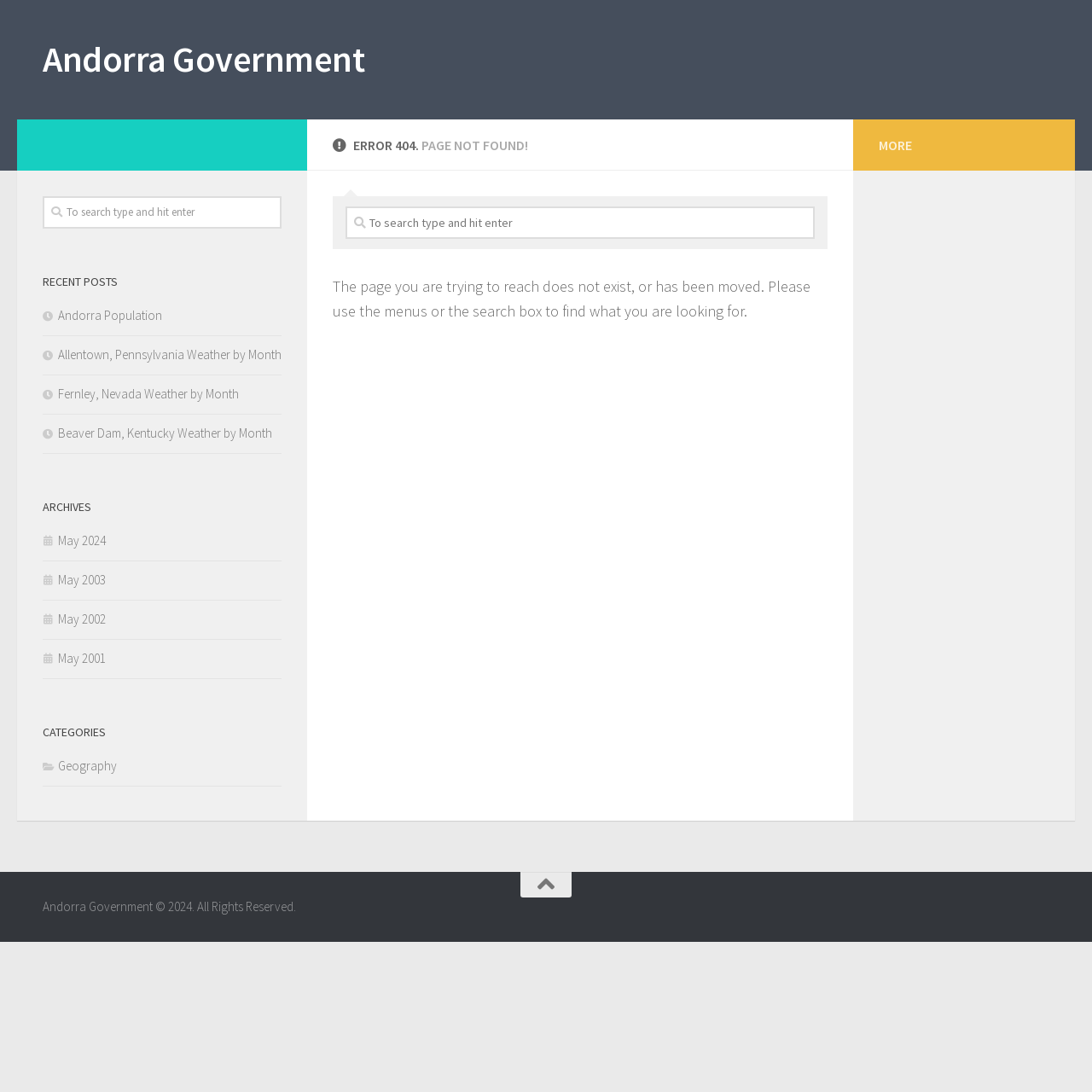Identify the text that serves as the heading for the webpage and generate it.

ERROR 404. PAGE NOT FOUND!